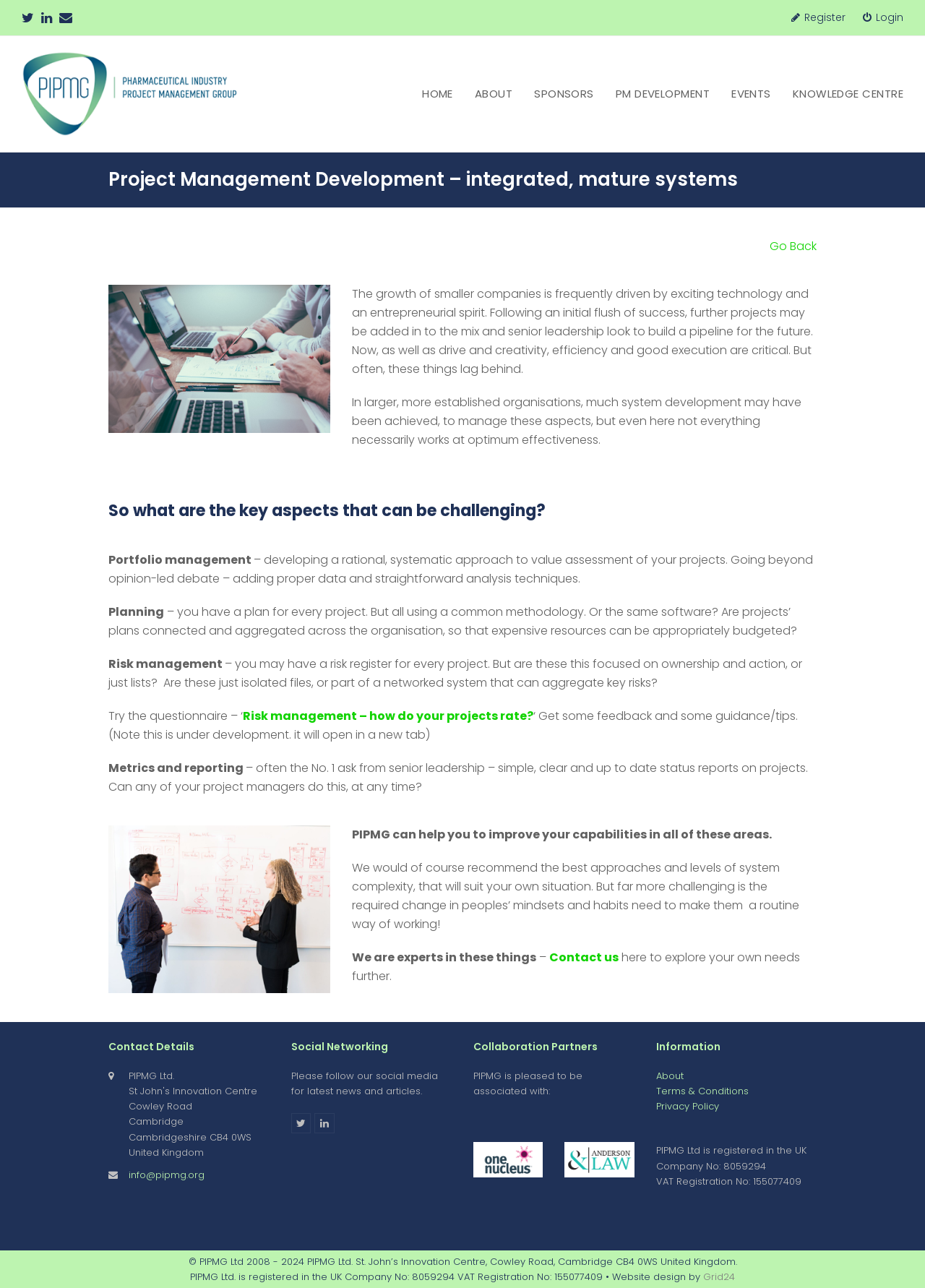Use a single word or phrase to answer the question:
What is the focus of the image on the webpage?

A photo by Scott Graham on Unsplash